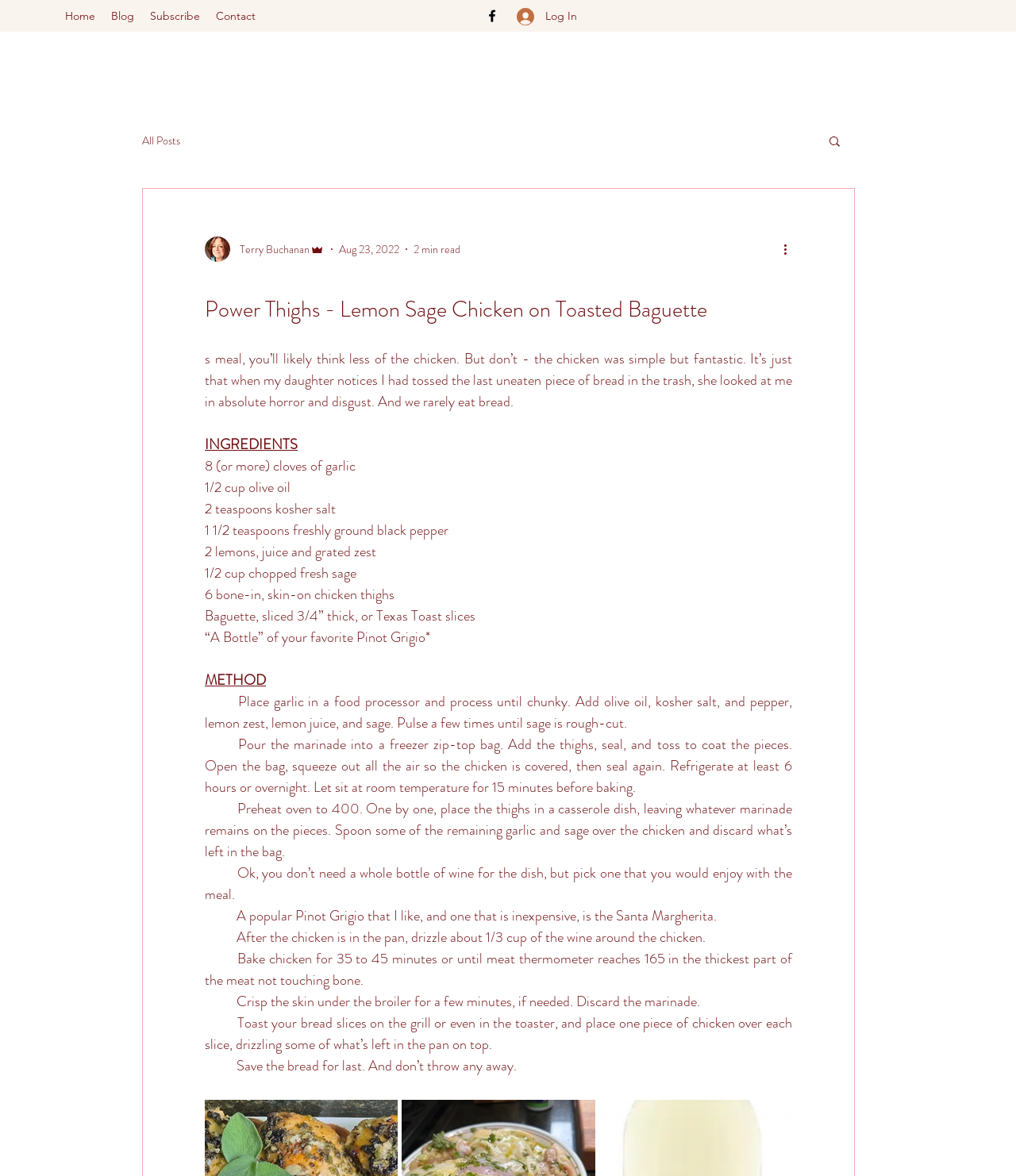Give a short answer to this question using one word or a phrase:
How long should the chicken be baked?

35 to 45 minutes